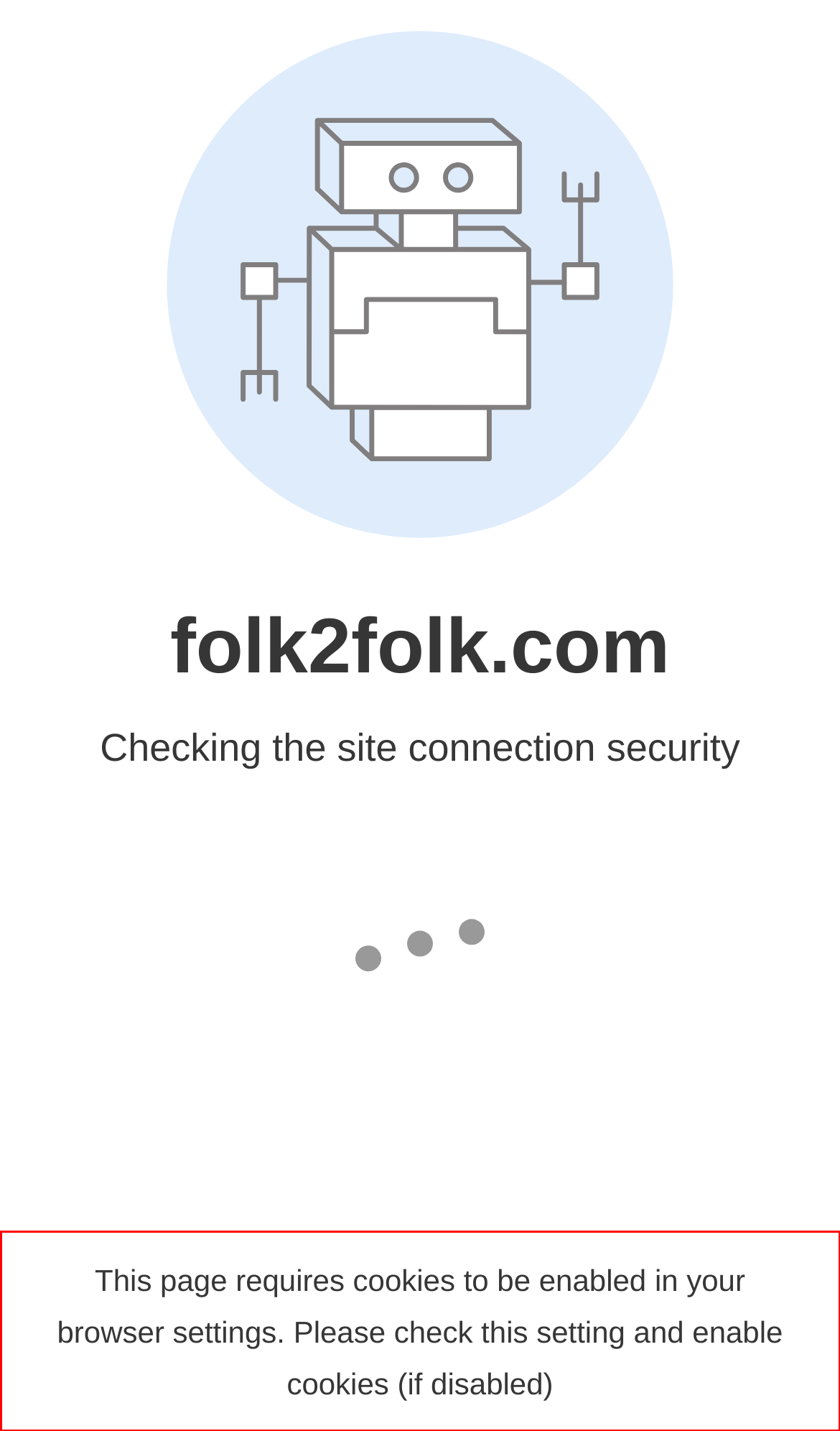Analyze the red bounding box in the provided webpage screenshot and generate the text content contained within.

This page requires cookies to be enabled in your browser settings. Please check this setting and enable cookies (if disabled)